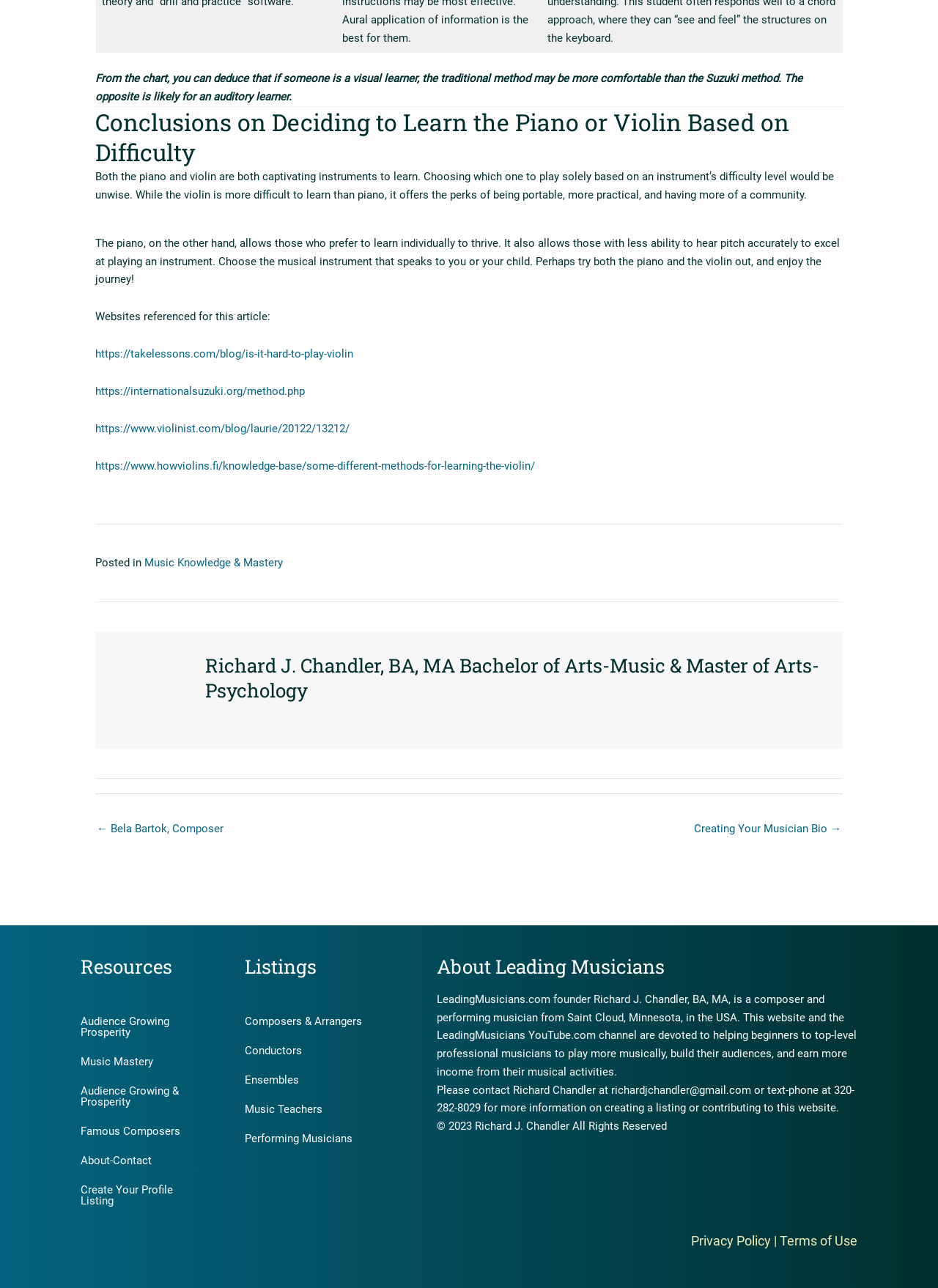Give a succinct answer to this question in a single word or phrase: 
How many links are there in the 'Resources' section?

6